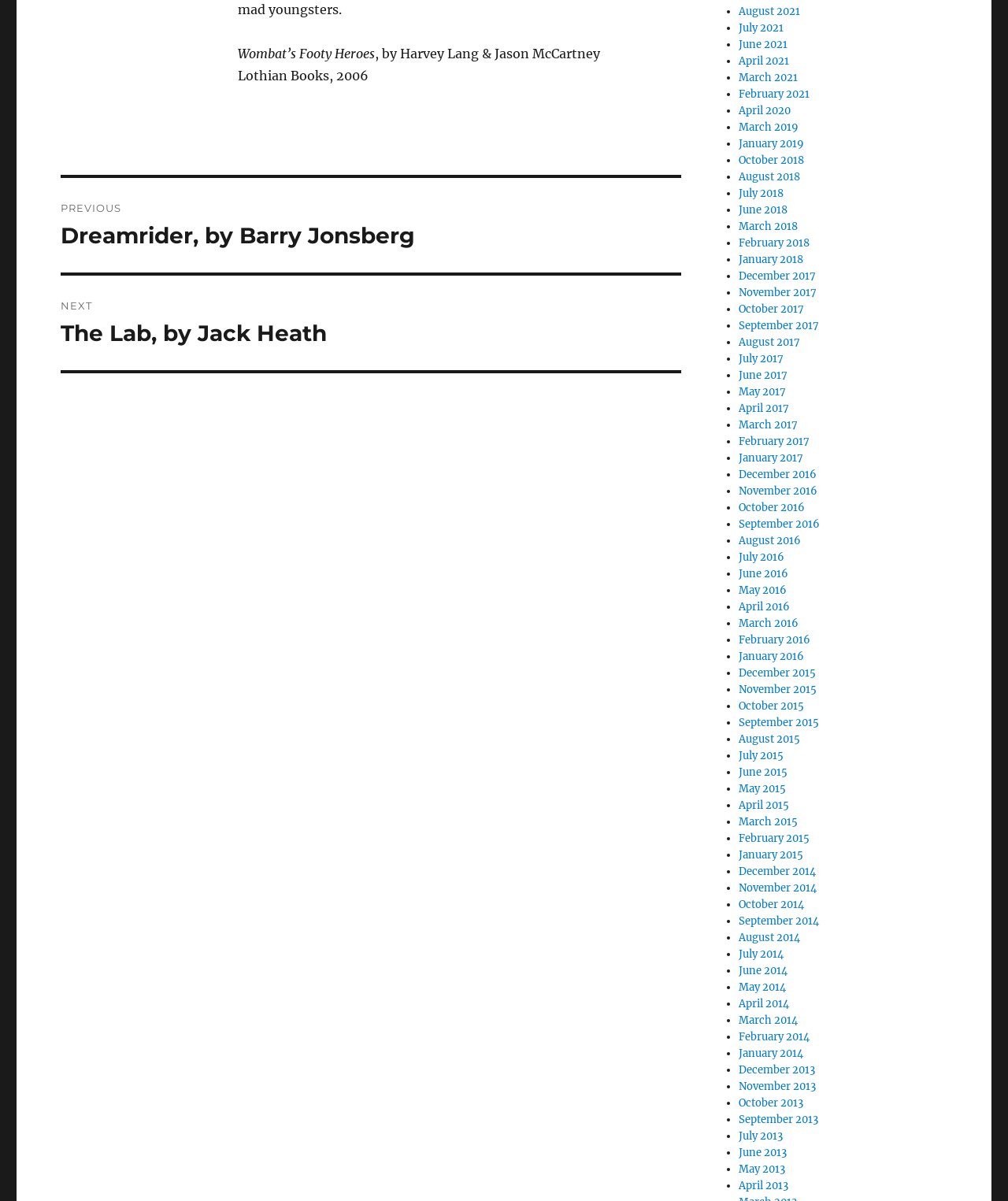Answer the question briefly using a single word or phrase: 
How many links are there in the navigation section?

2